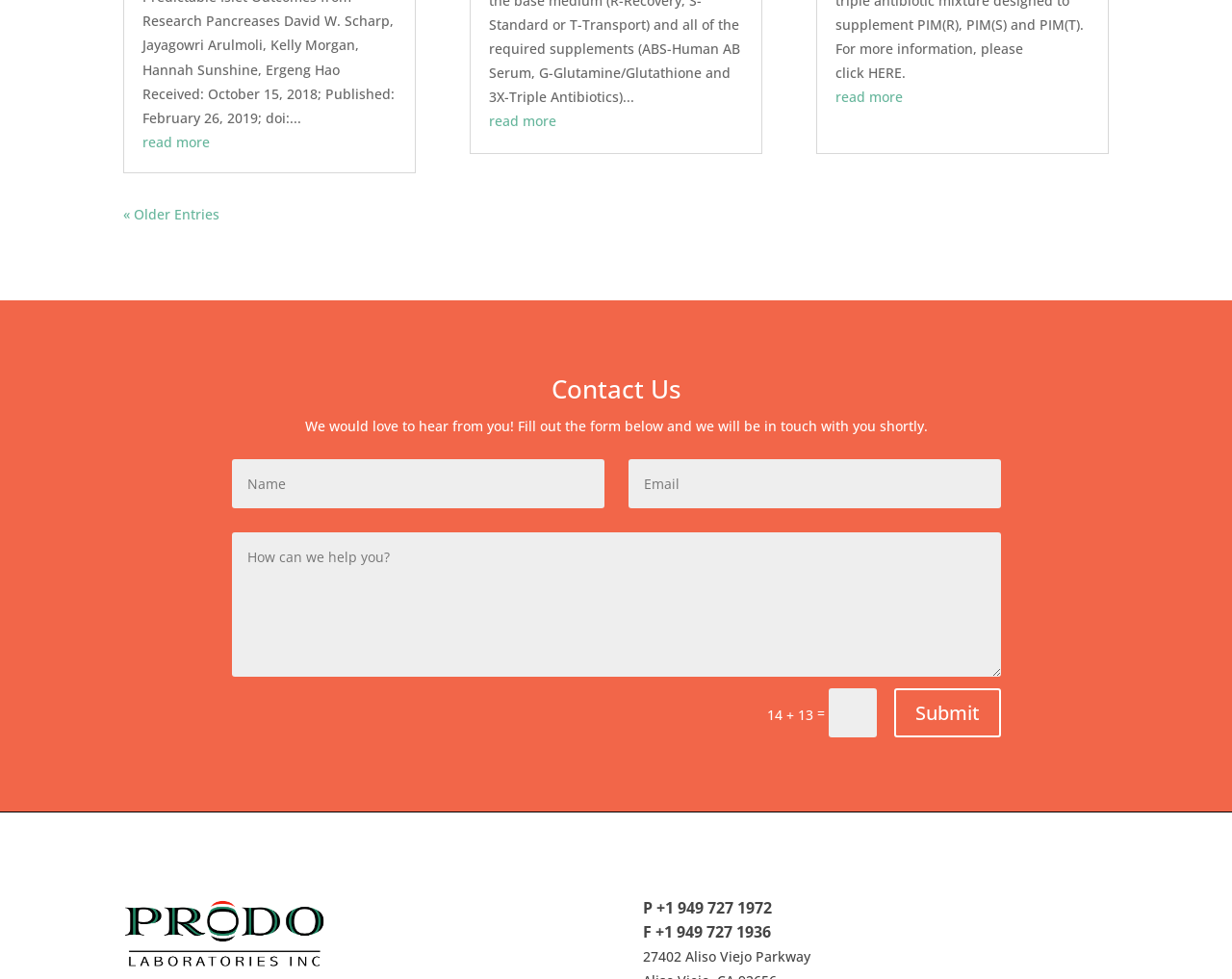Please find the bounding box coordinates of the section that needs to be clicked to achieve this instruction: "submit the form".

[0.726, 0.703, 0.812, 0.754]